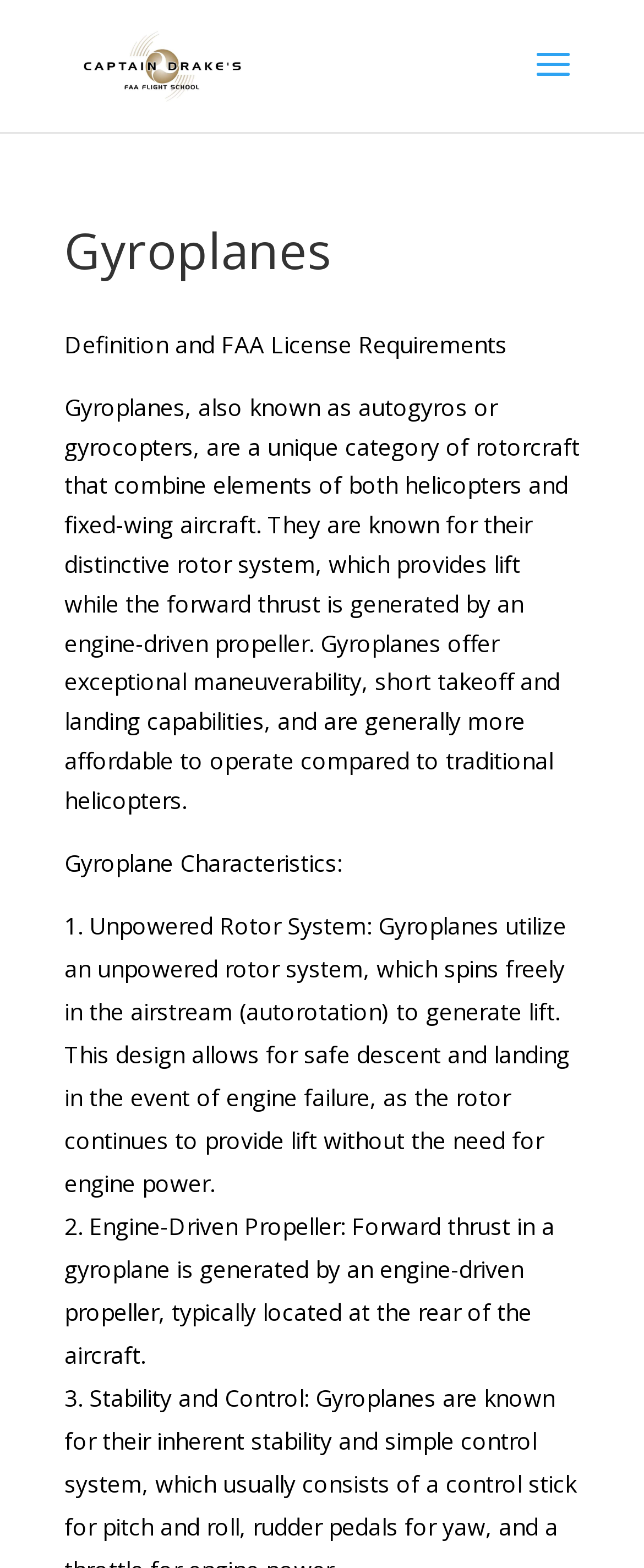Please give a short response to the question using one word or a phrase:
How many characteristics of gyroplanes are listed?

3